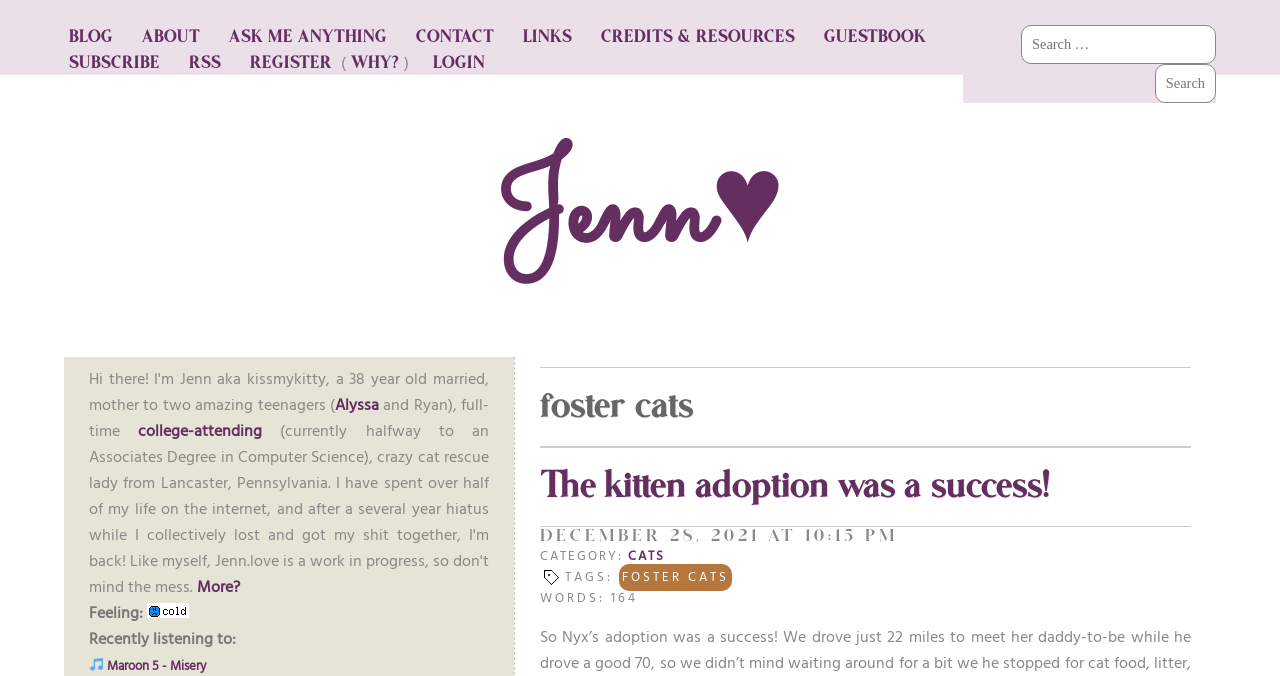Give a short answer using one word or phrase for the question:
What is the category of the blog post?

CATS